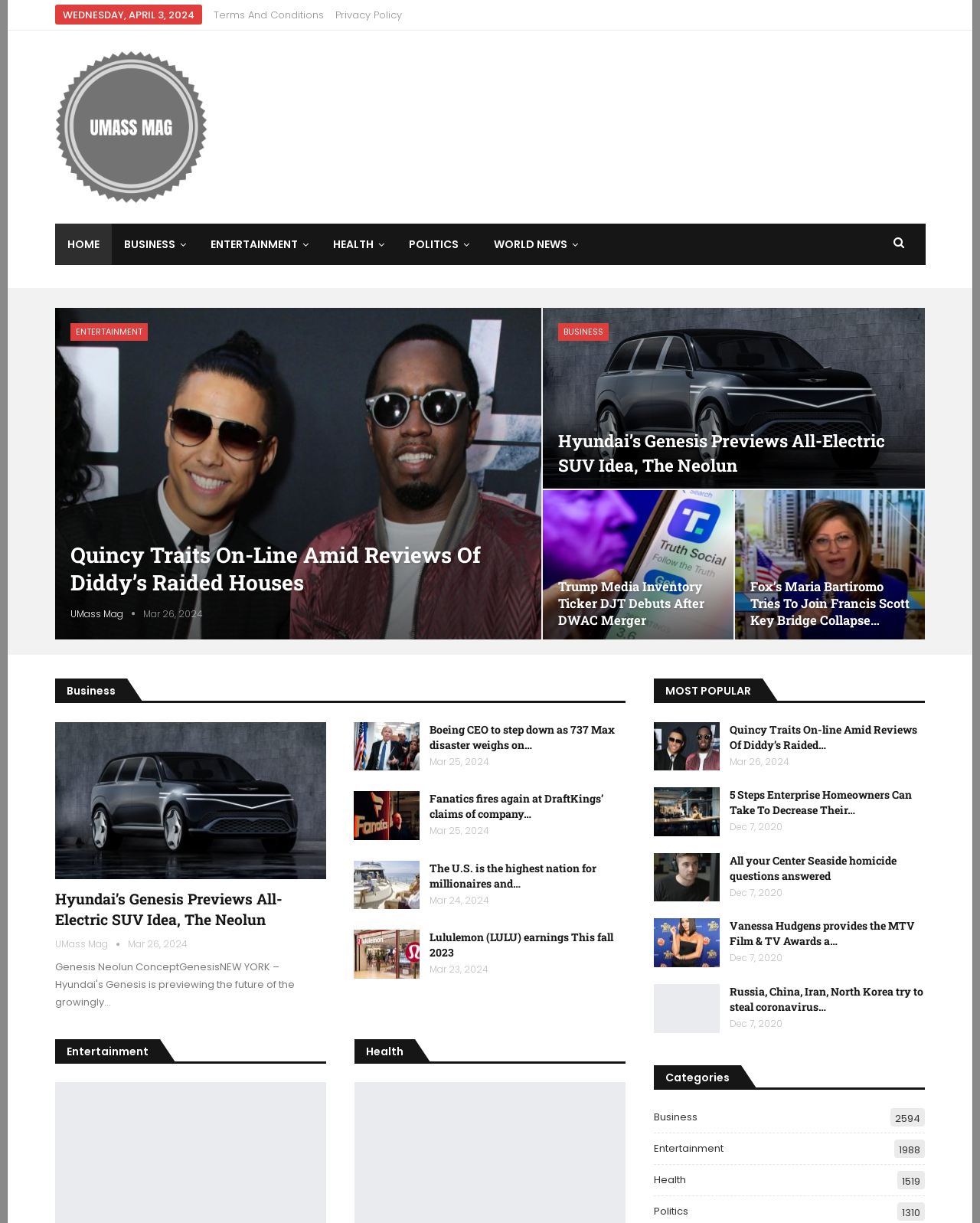Please identify the bounding box coordinates of the clickable area that will fulfill the following instruction: "Click on the 'HOME' link". The coordinates should be in the format of four float numbers between 0 and 1, i.e., [left, top, right, bottom].

[0.056, 0.183, 0.114, 0.216]